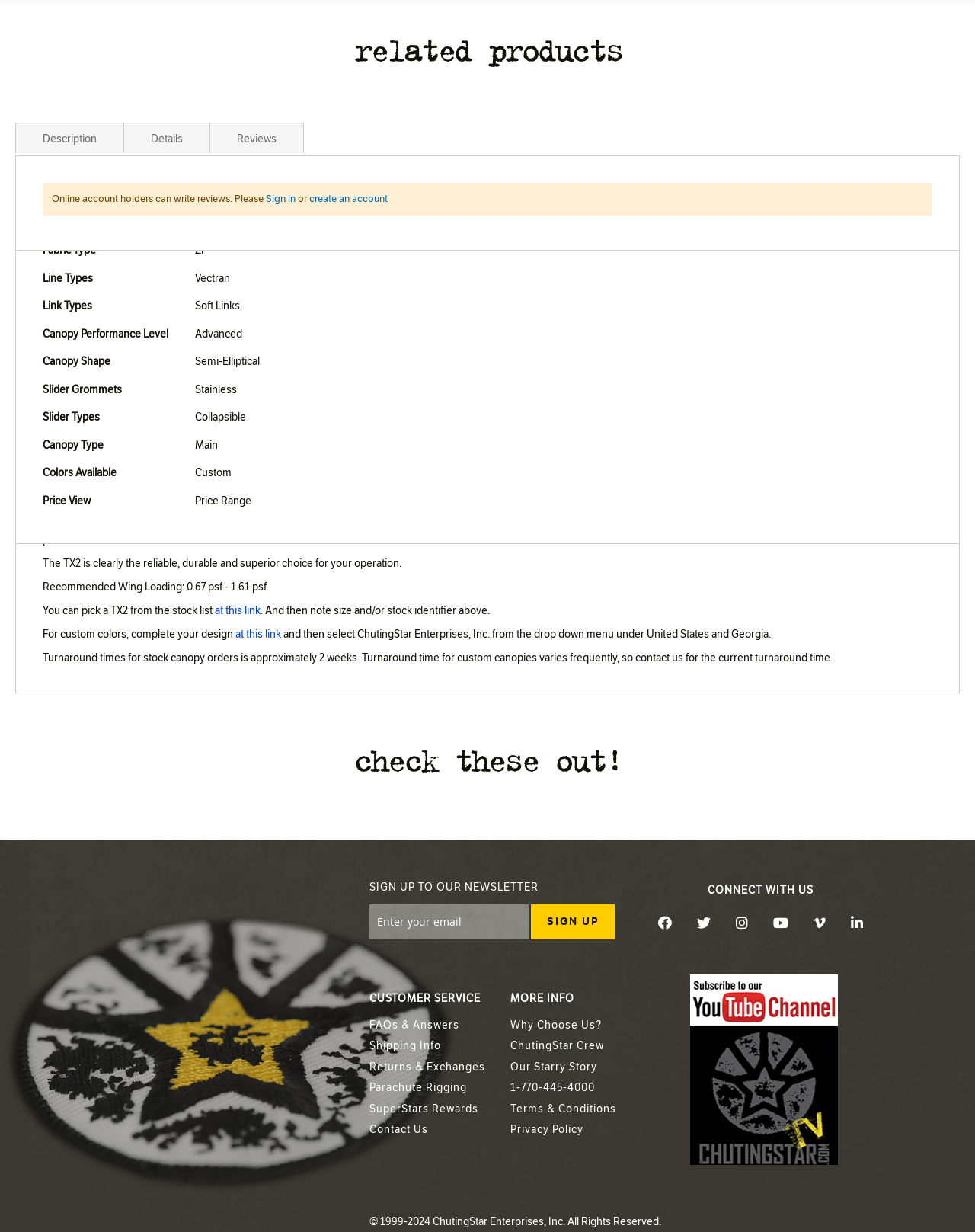What is the brand of the canopy?
Please respond to the question with a detailed and thorough explanation.

The brand of the canopy is mentioned in the table 'More Information' under the rowheader 'Brand'.